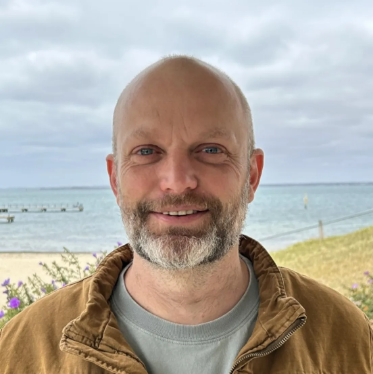What is the weather condition in the image?
Based on the screenshot, provide your answer in one word or phrase.

Partly cloudy